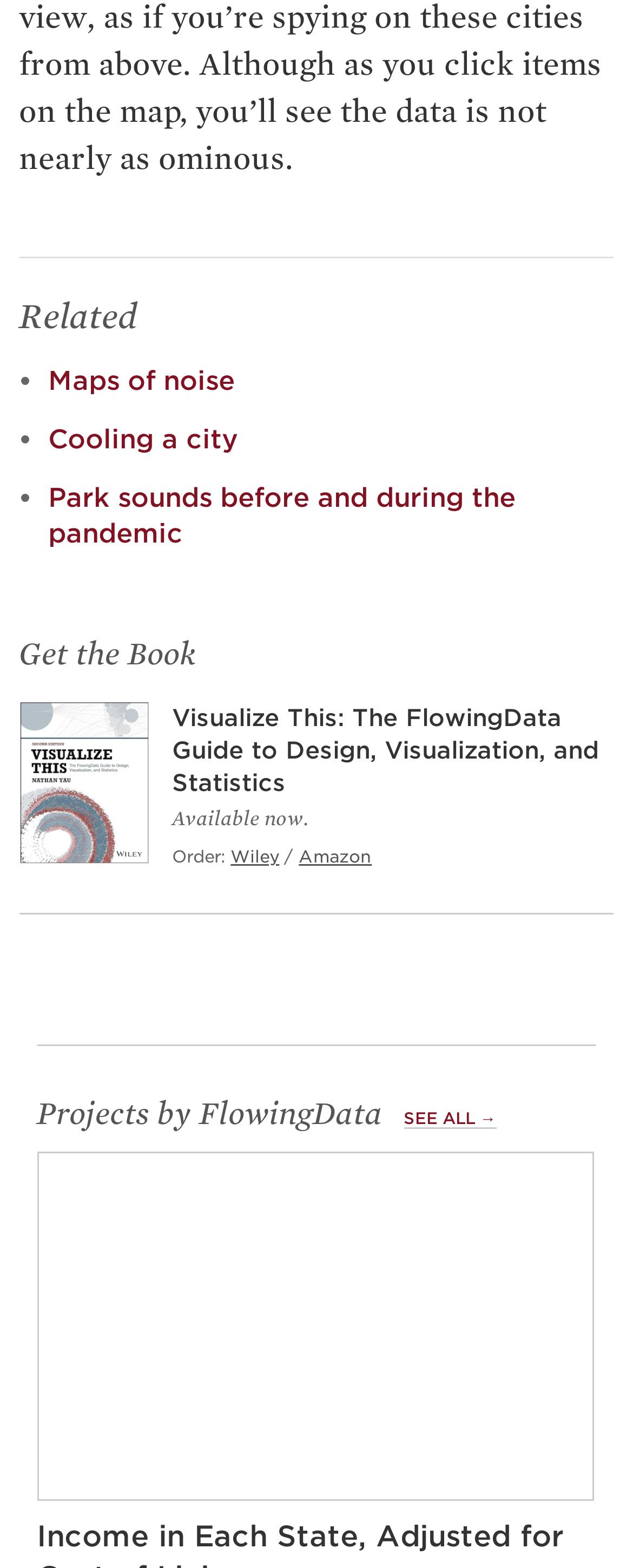Give a succinct answer to this question in a single word or phrase: 
What is the theme of the 'Cooling a city' link?

City cooling